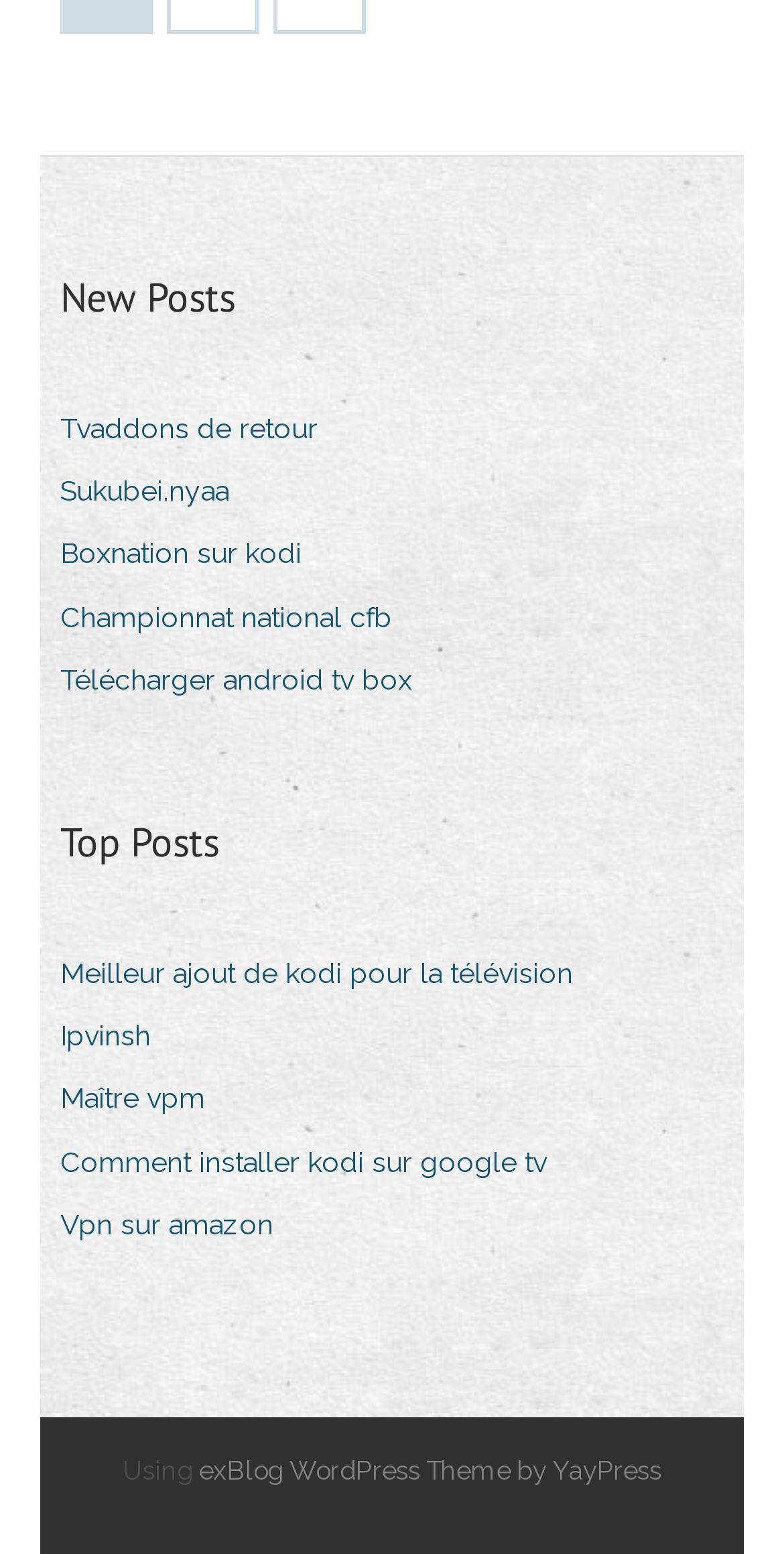Locate the bounding box coordinates of the clickable area to execute the instruction: "View new posts". Provide the coordinates as four float numbers between 0 and 1, represented as [left, top, right, bottom].

[0.077, 0.172, 0.3, 0.211]